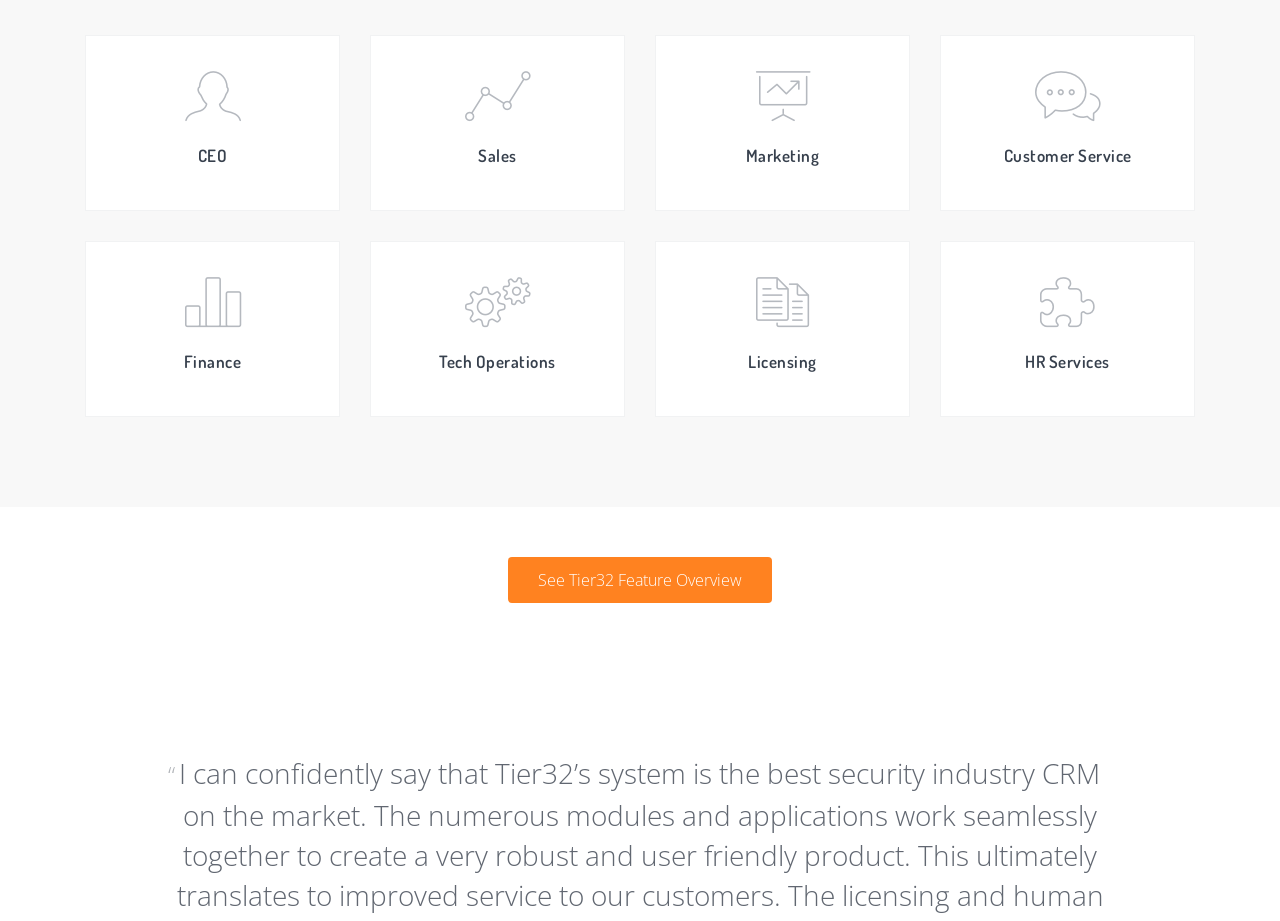Please predict the bounding box coordinates of the element's region where a click is necessary to complete the following instruction: "Explore HR Services". The coordinates should be represented by four float numbers between 0 and 1, i.e., [left, top, right, bottom].

[0.735, 0.263, 0.933, 0.452]